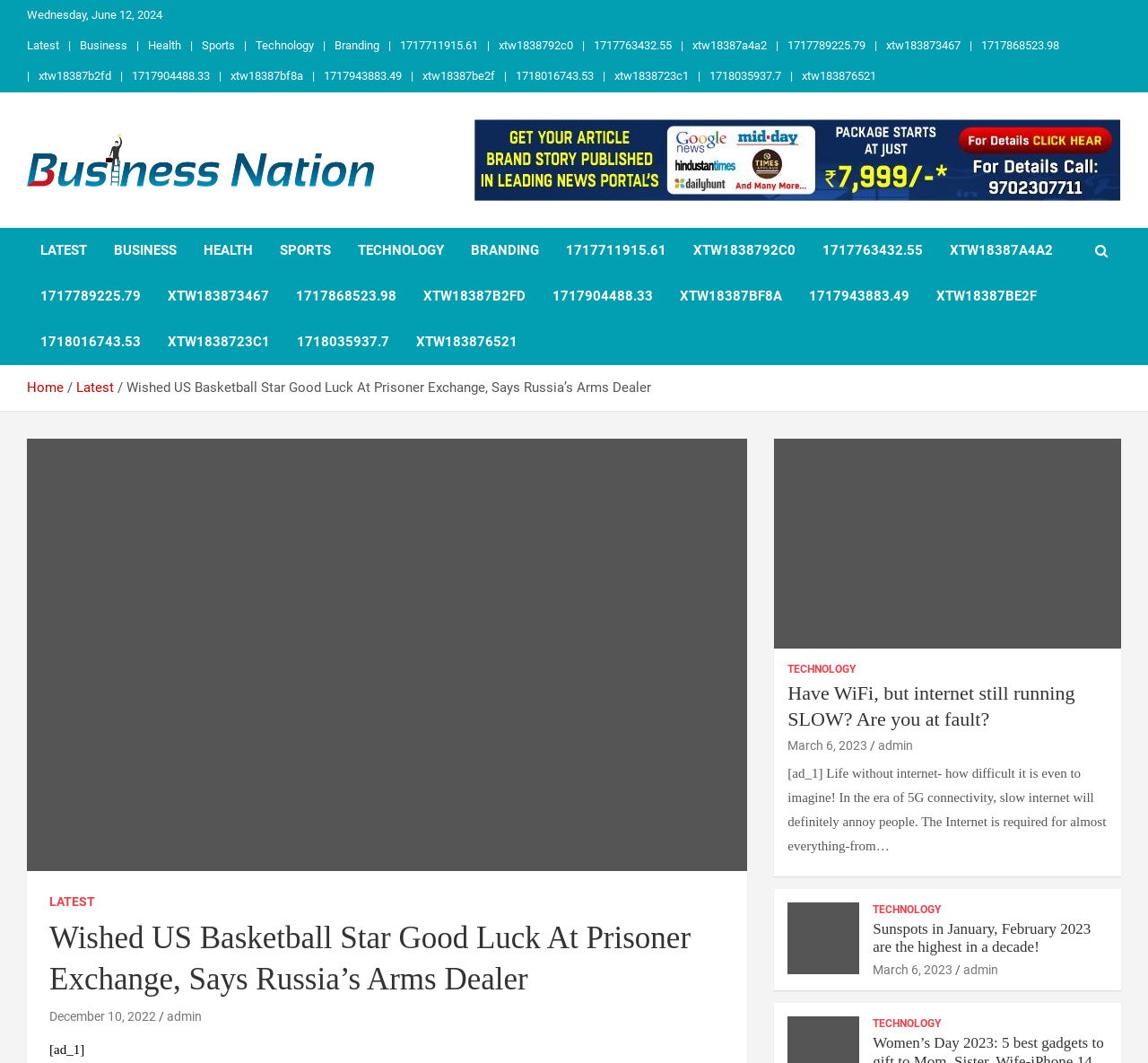Summarize the contents and layout of the webpage in detail.

This webpage appears to be a news article page. At the top, there is a date "Wednesday, June 12, 2024" and a row of links to different categories such as "Latest", "Business", "Health", "Sports", "Technology", and "Branding". Below this, there is a large banner ad with a link to "Banner Add".

The main content of the page is divided into sections. The first section has a heading "Wished US Basketball Star Good Luck At Prisoner Exchange, Says Russia’s Arms Dealer" and a figure below it. There are also links to related articles and a breadcrumbs navigation menu above this section.

The rest of the page is filled with multiple news articles, each with a heading, a link to the full article, and a brief summary. The articles are categorized under "TECHNOLOGY" and have dates and authors listed below the headings. There are also ads scattered throughout the page, marked as "[ad_1]".

The articles on the page discuss various topics, including internet connectivity and sunspots. One article asks if the reader is at fault for slow internet, while another reports on the highest sunspot activity in a decade.